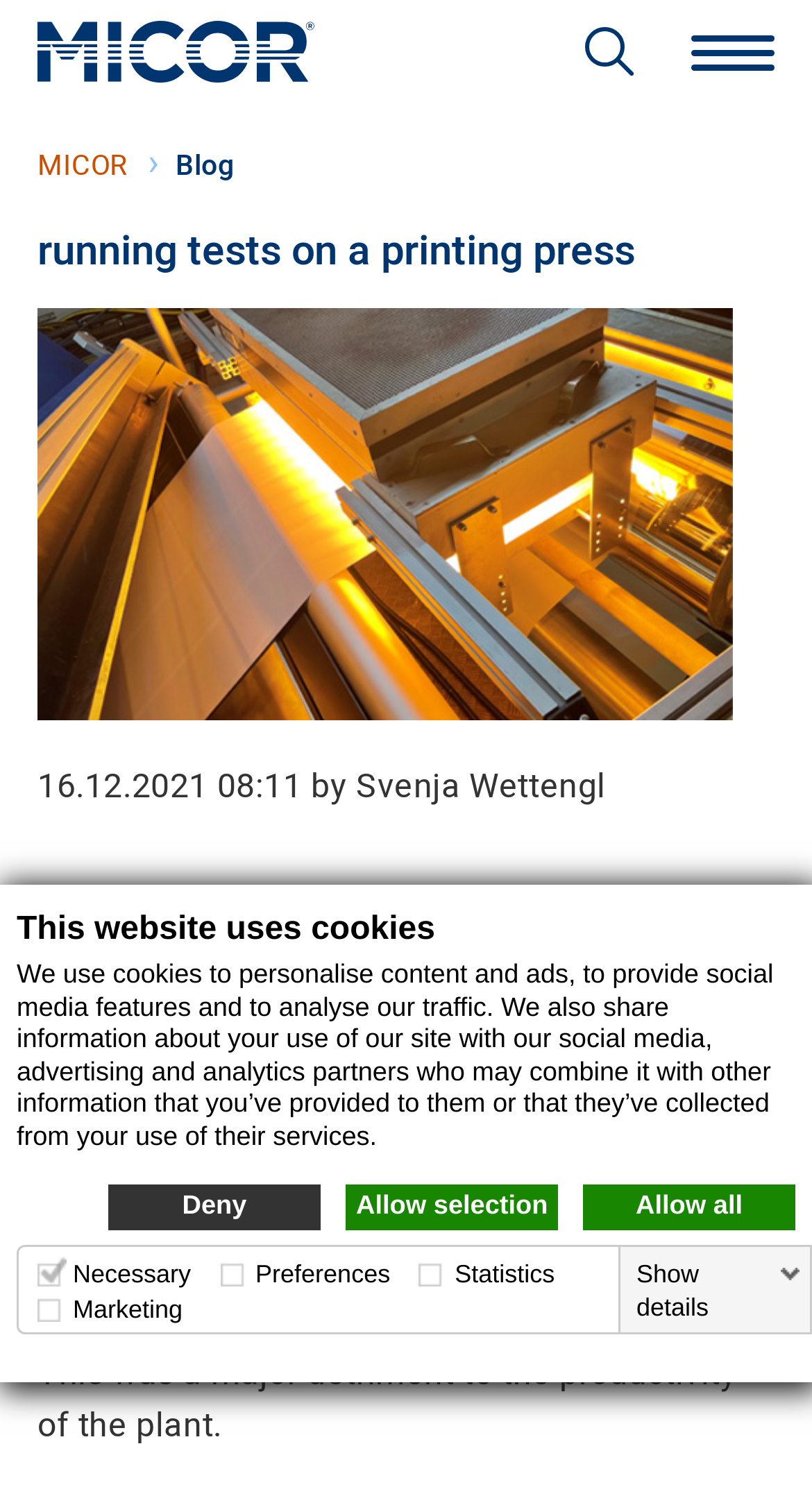Please locate the bounding box coordinates of the element's region that needs to be clicked to follow the instruction: "Explore Brands". The bounding box coordinates should be provided as four float numbers between 0 and 1, i.e., [left, top, right, bottom].

None